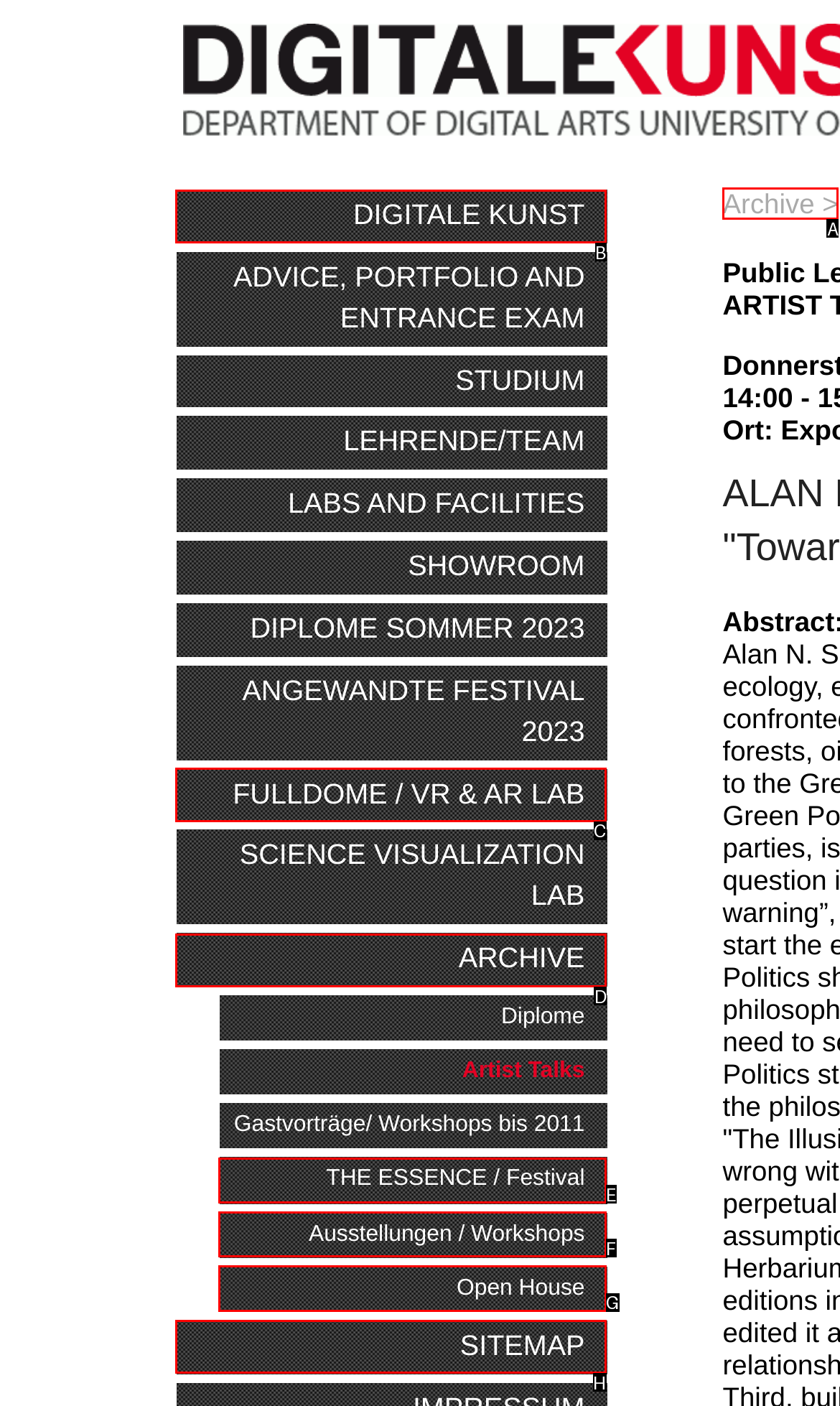Identify the HTML element to click to fulfill this task: check archive
Answer with the letter from the given choices.

D